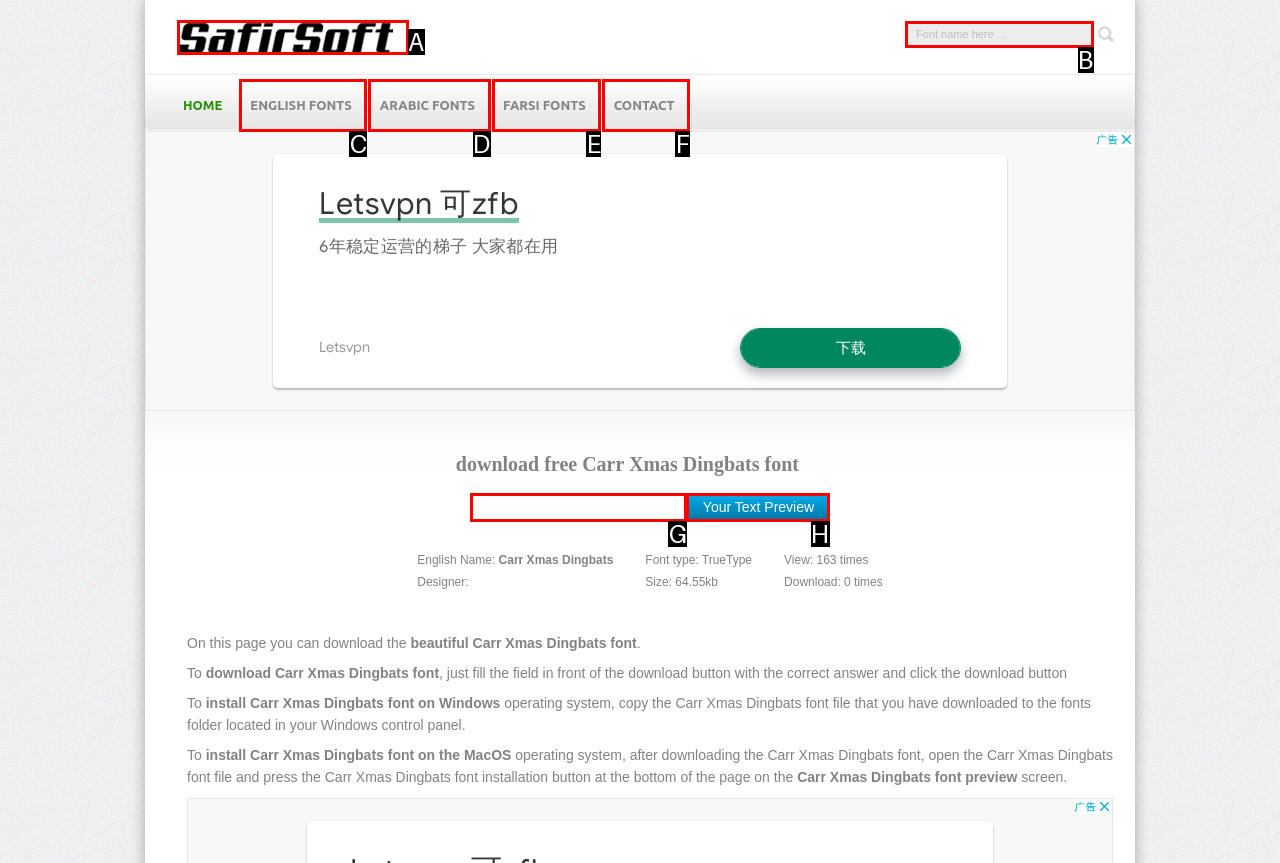Select the appropriate HTML element to click on to finish the task: Download free Windows, MacOS, Linux, Android Applications & Fonts.
Answer with the letter corresponding to the selected option.

A